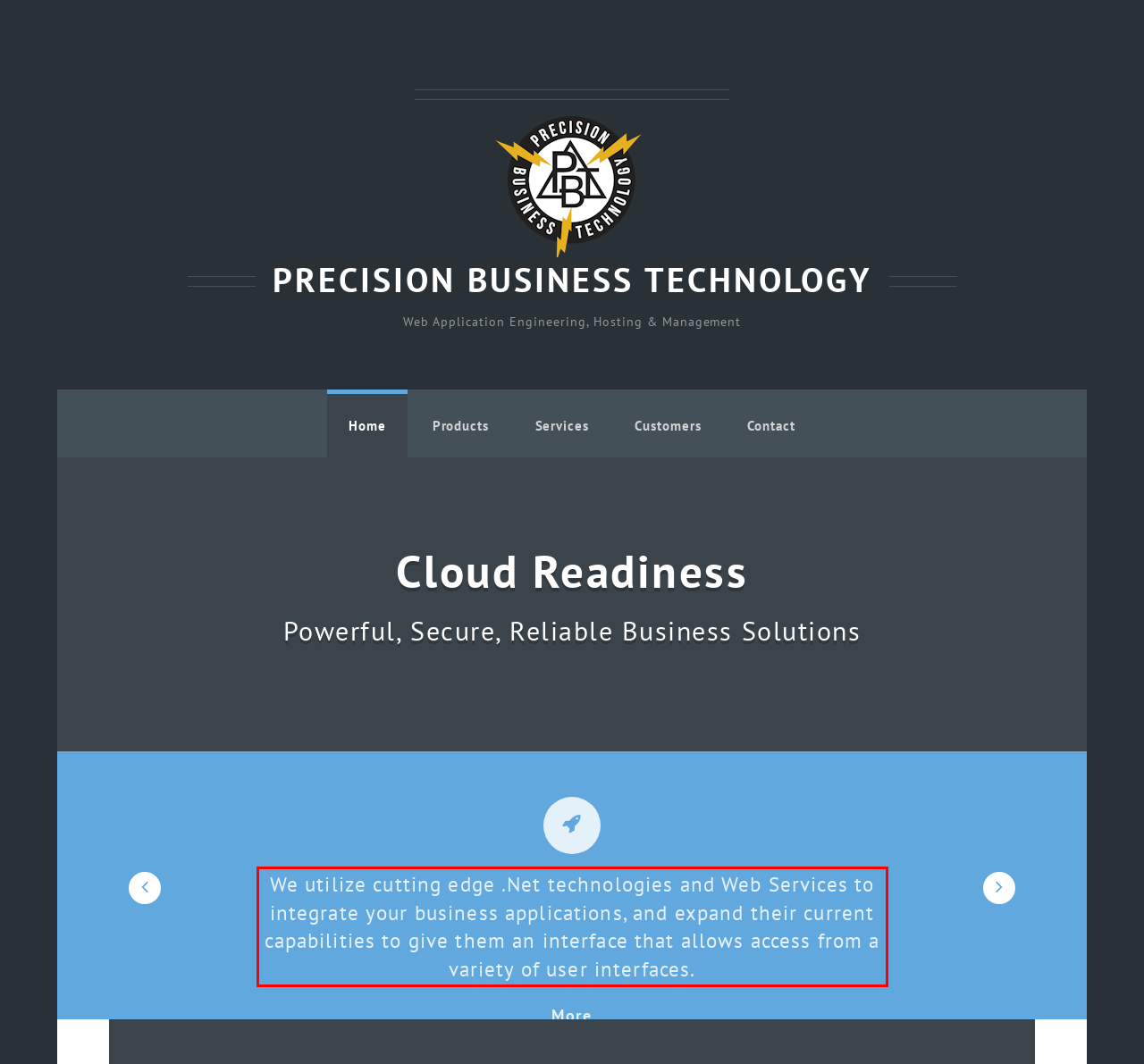Examine the webpage screenshot and use OCR to obtain the text inside the red bounding box.

We utilize cutting edge .Net technologies and Web Services to integrate your business applications, and expand their current capabilities to give them an interface that allows access from a variety of user interfaces.